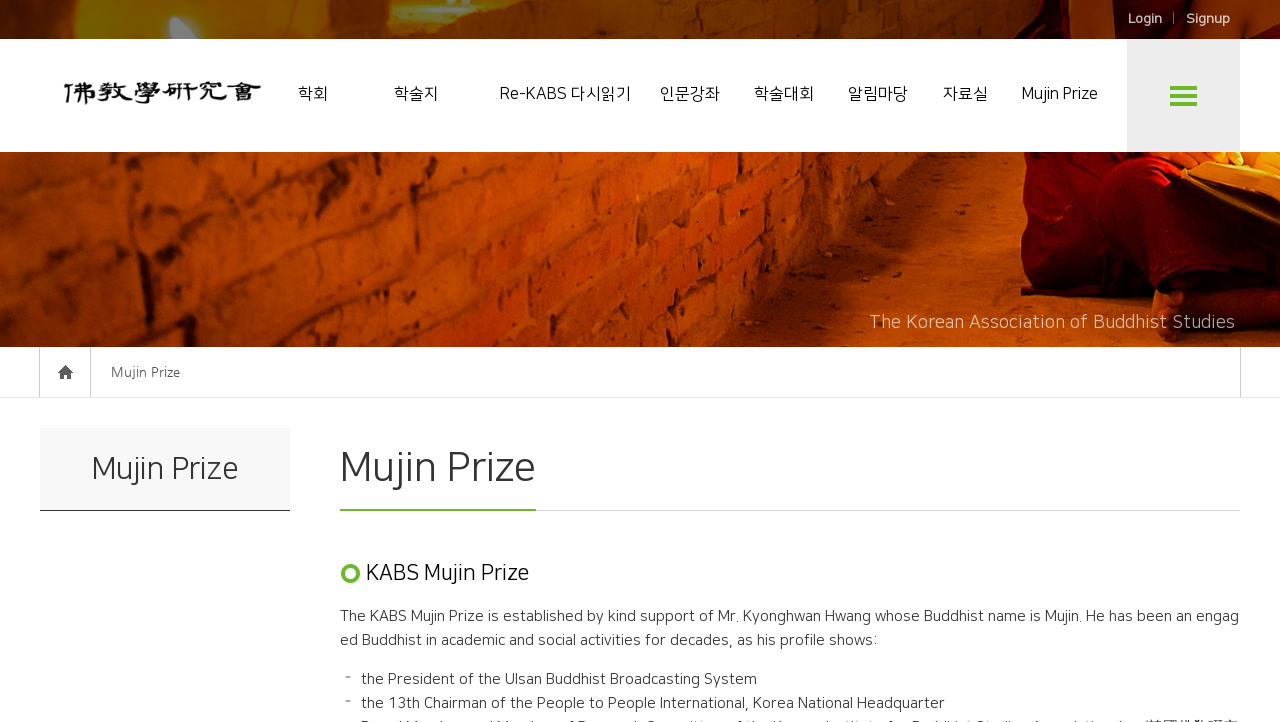Bounding box coordinates are given in the format (top-left x, top-left y, bottom-right x, bottom-right y). All values should be floating point numbers between 0 and 1. Provide the bounding box coordinate for the UI element described as: 학술지

[0.27, 0.054, 0.38, 0.206]